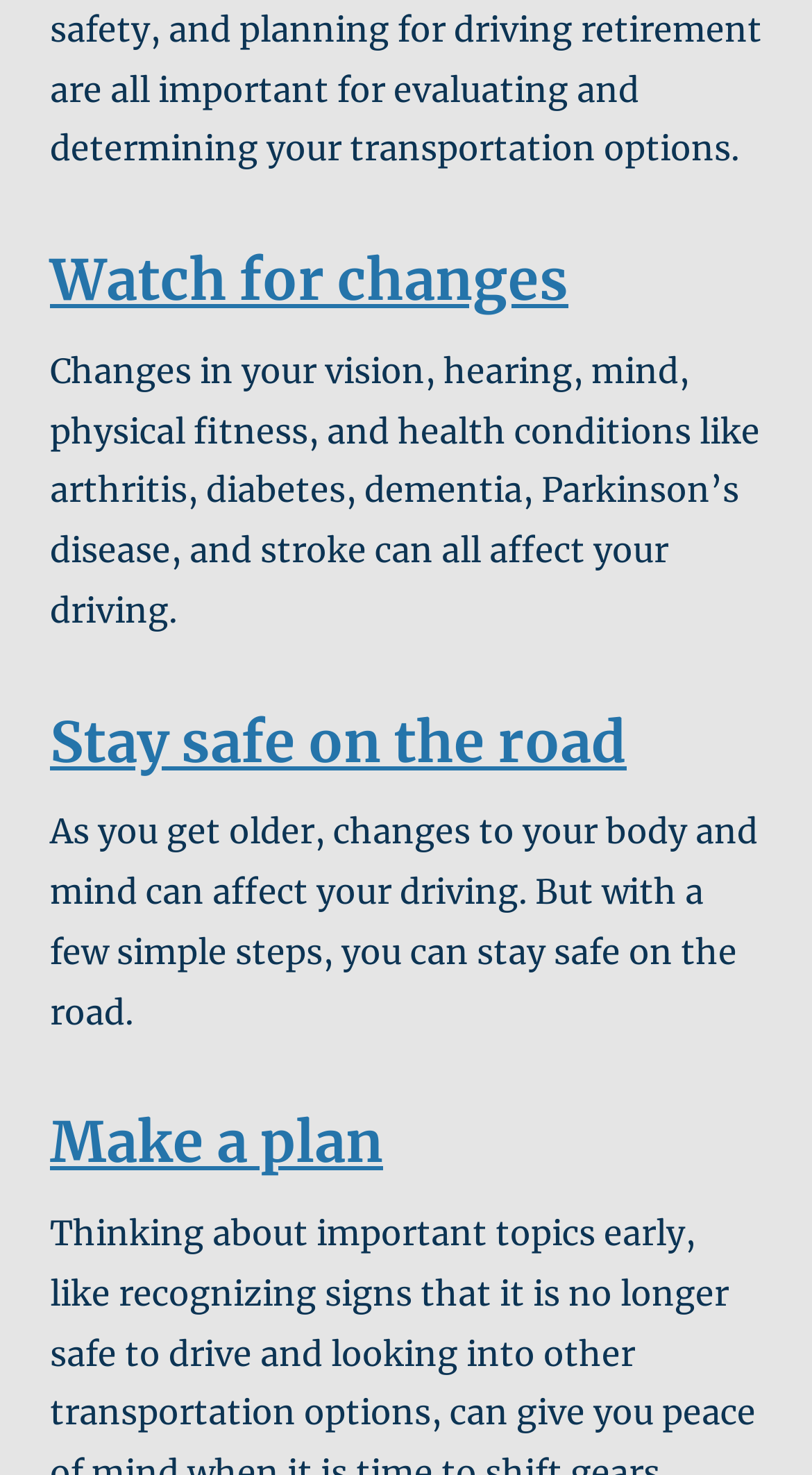Locate the bounding box coordinates for the element described below: "Stay safe on the road". The coordinates must be four float values between 0 and 1, formatted as [left, top, right, bottom].

[0.062, 0.48, 0.772, 0.526]